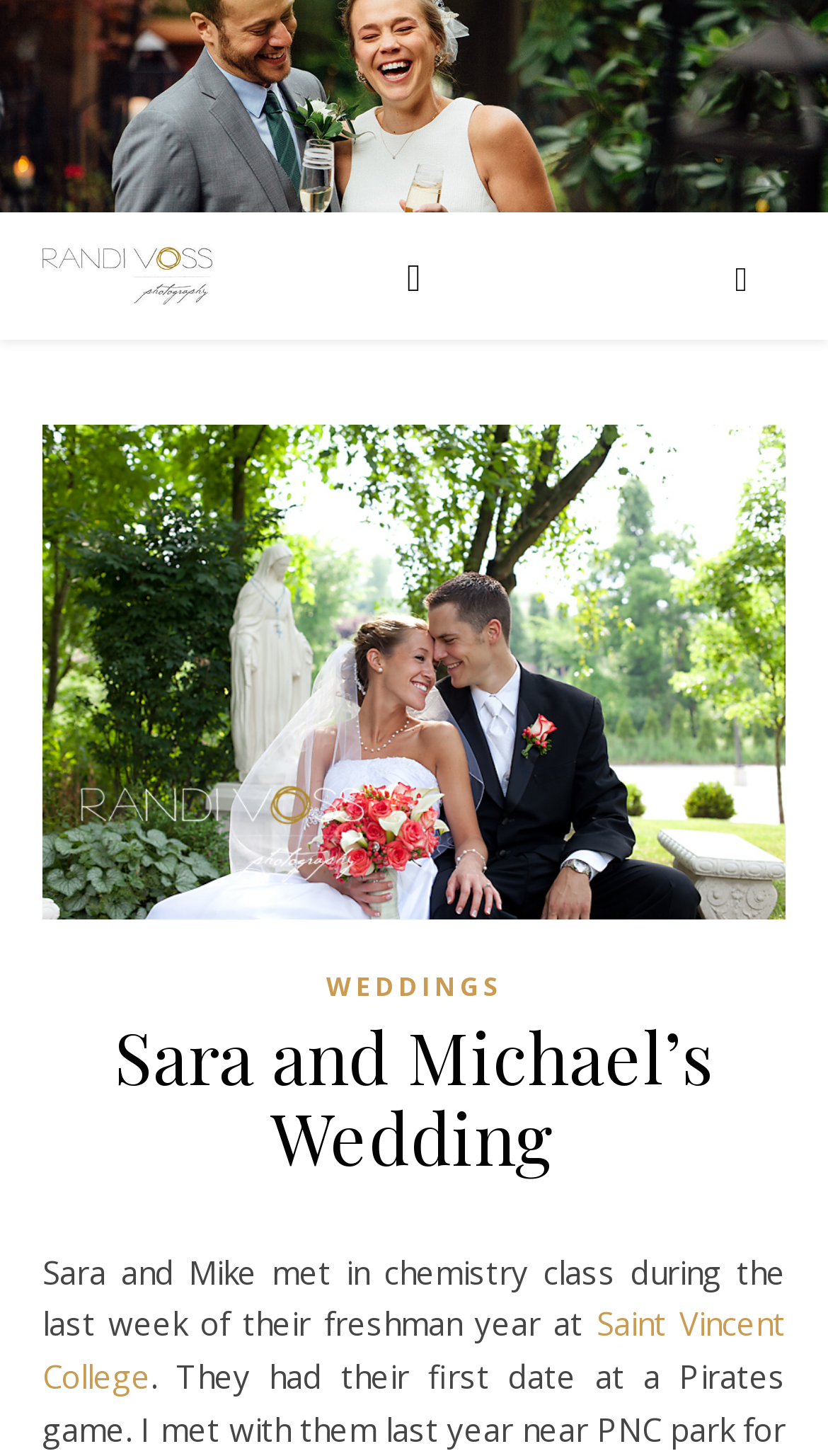Please determine the primary heading and provide its text.

Sara and Michael’s Wedding